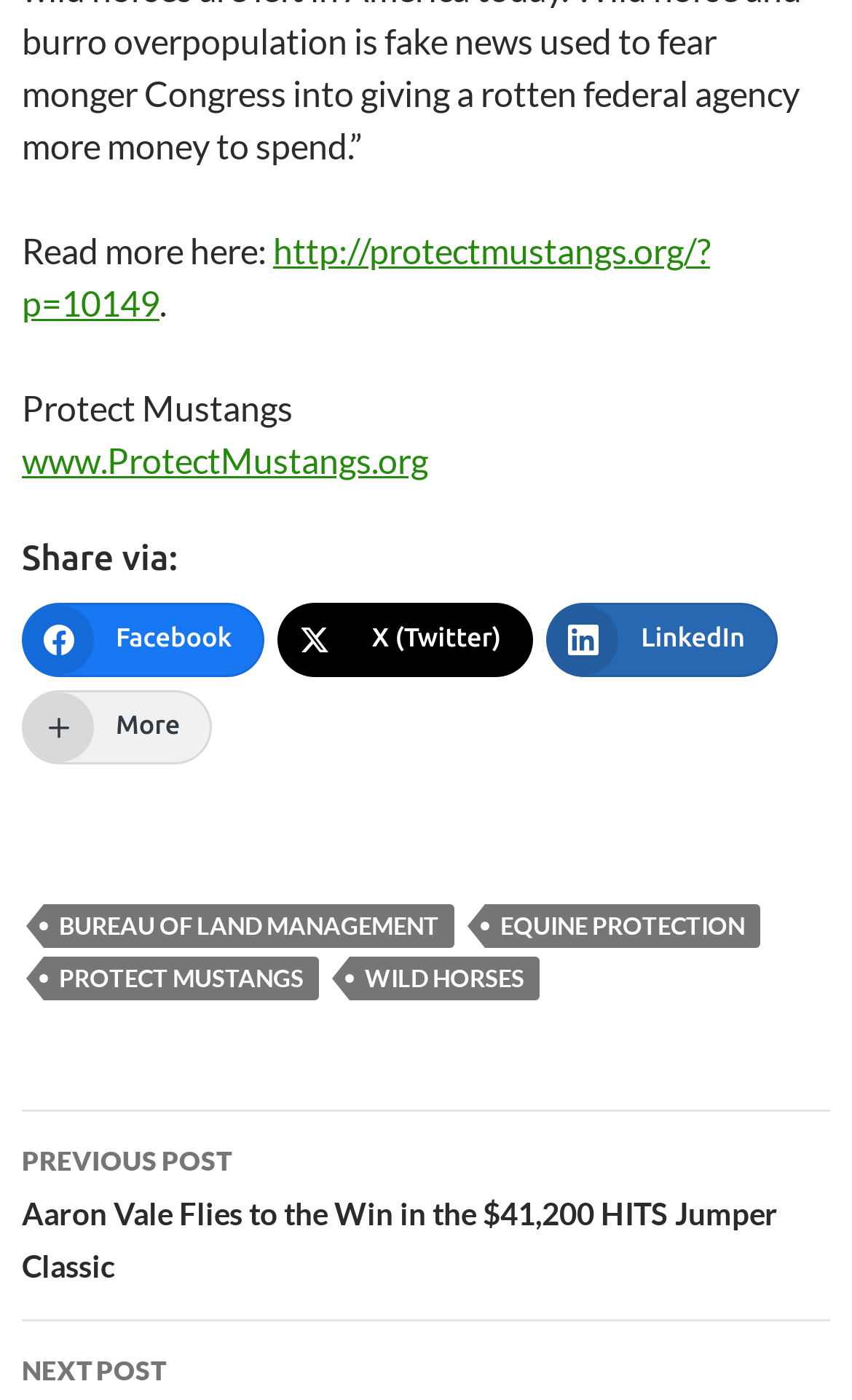Find the bounding box of the UI element described as follows: "Bureau of Land Management".

[0.051, 0.646, 0.533, 0.677]